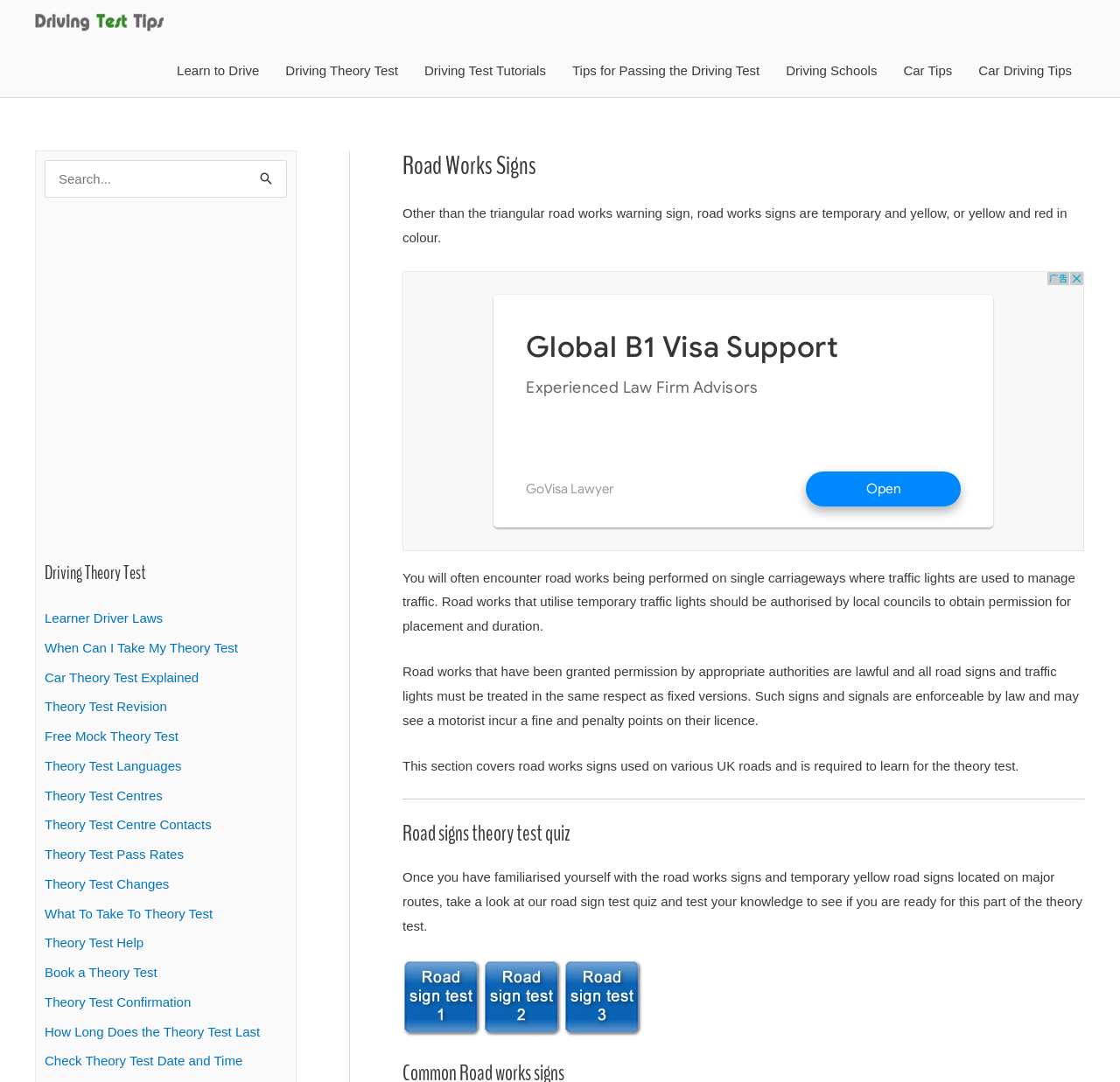What is the color of road works signs?
From the image, respond with a single word or phrase.

Yellow